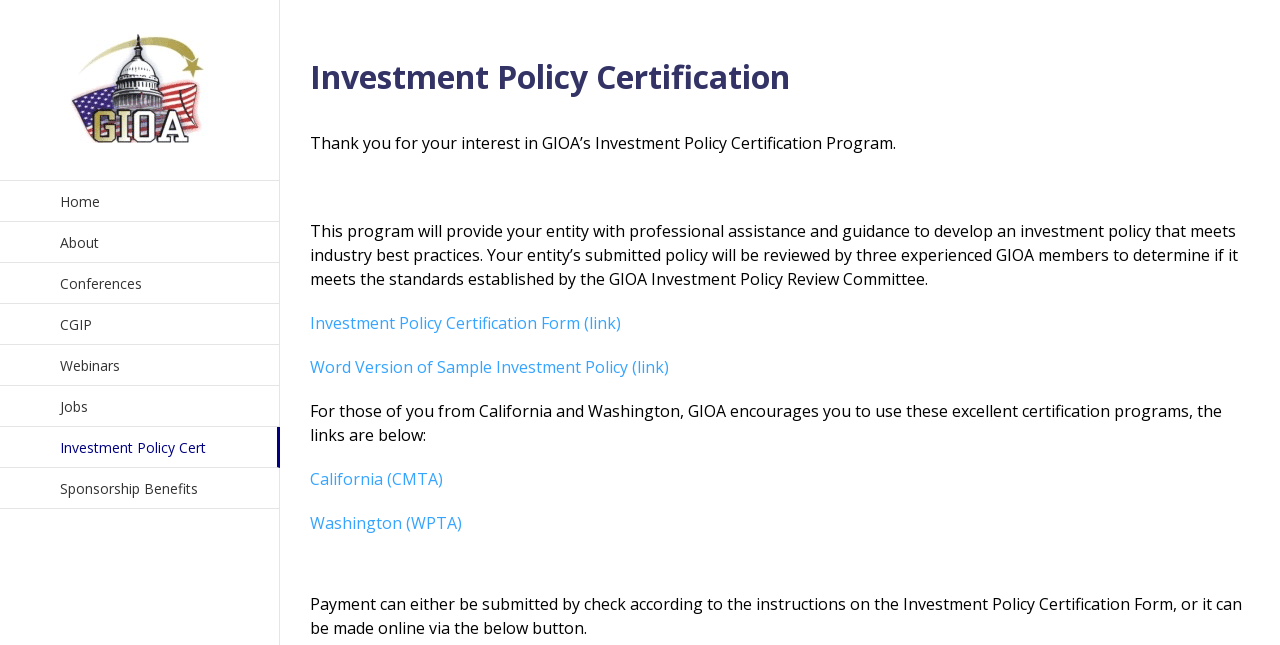Review the image closely and give a comprehensive answer to the question: How can payment be submitted for the certification program?

The payment options for the certification program can be found in the static text element with the text 'Payment can either be submitted by check according to the instructions on the Investment Policy Certification Form, or it can be made online via the below button.' This text explains that payment can be submitted either by check or online.